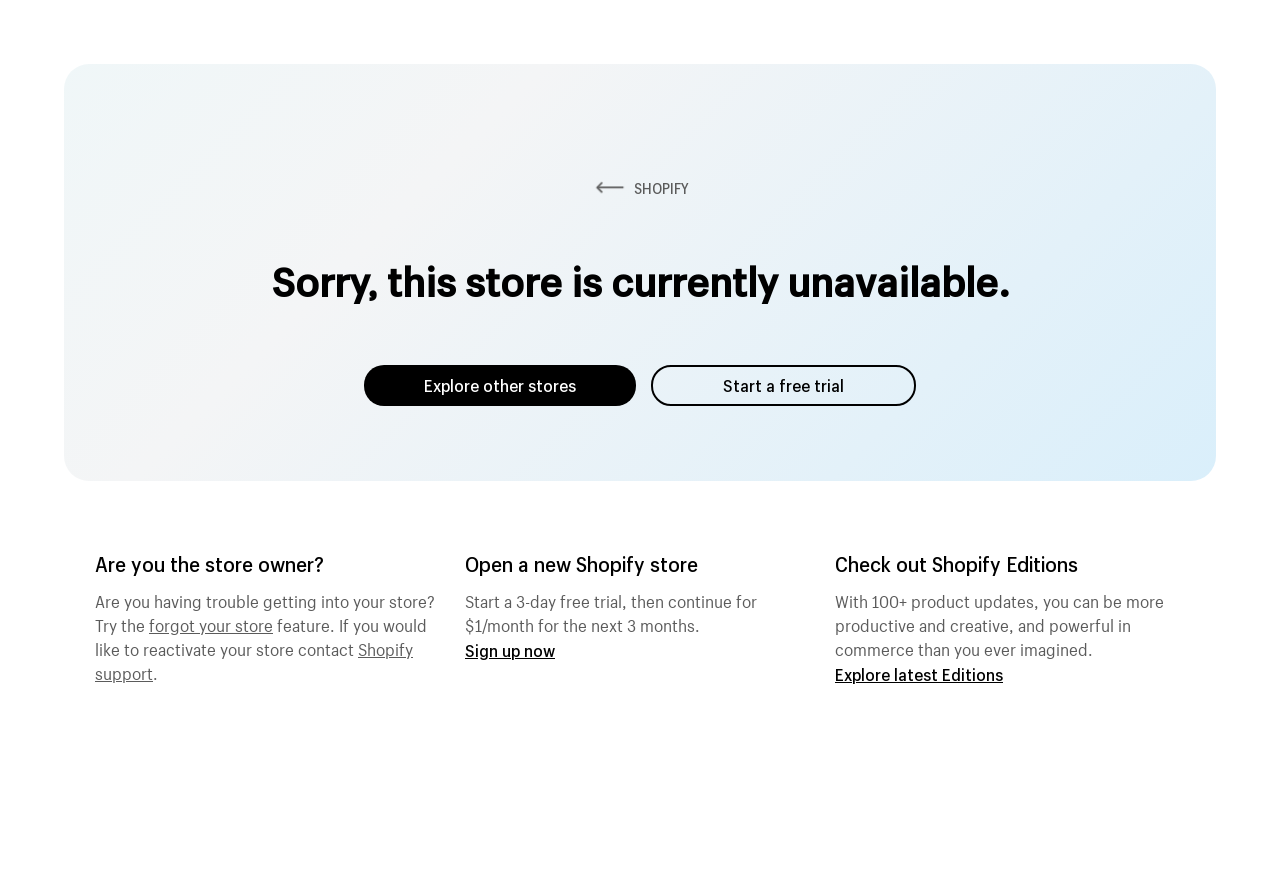Extract the main headline from the webpage and generate its text.

Sorry, this store is currently unavailable.